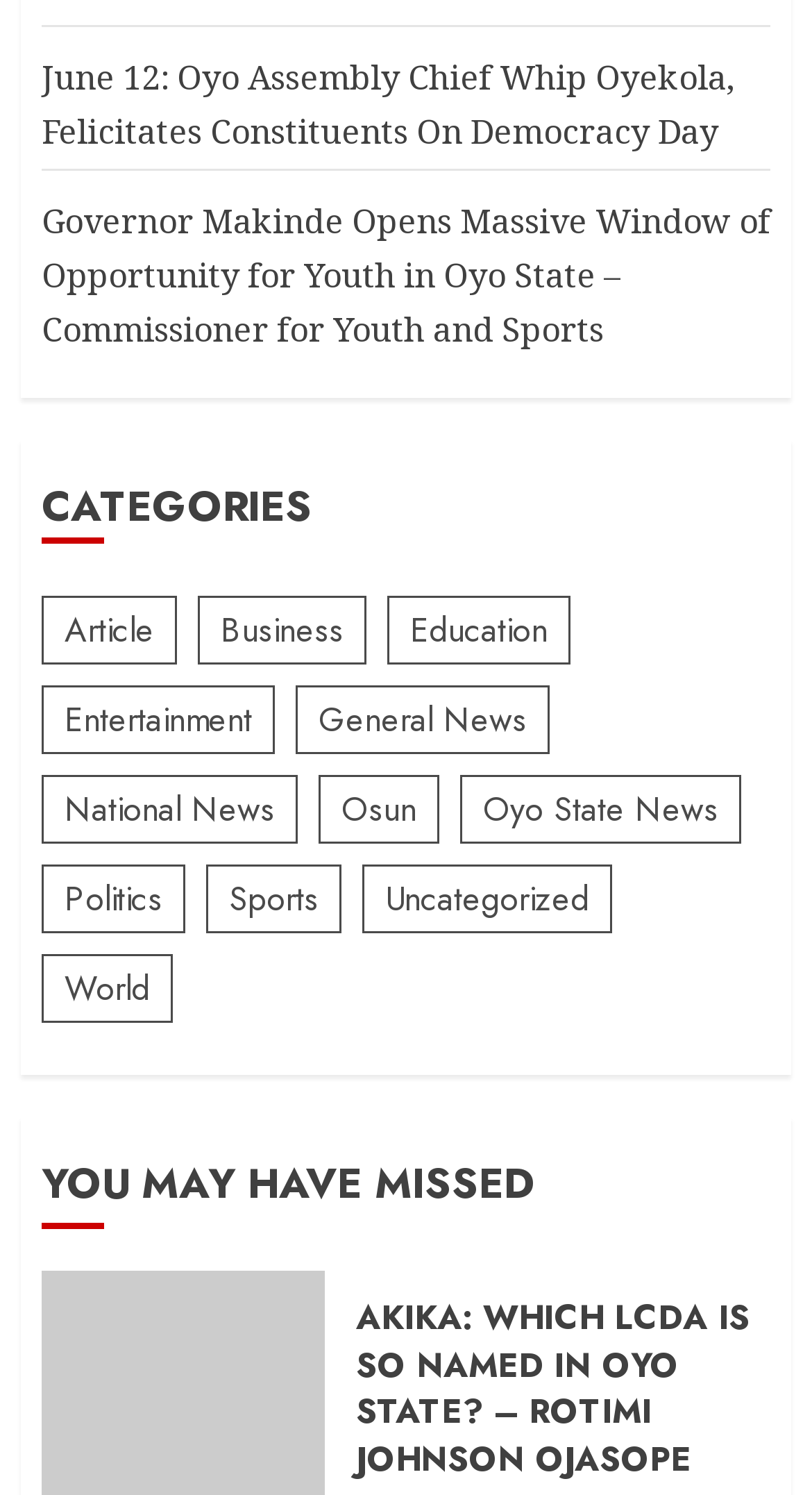Determine the bounding box for the HTML element described here: "parent_node: Body Tithe". The coordinates should be given as [left, top, right, bottom] with each number being a float between 0 and 1.

None